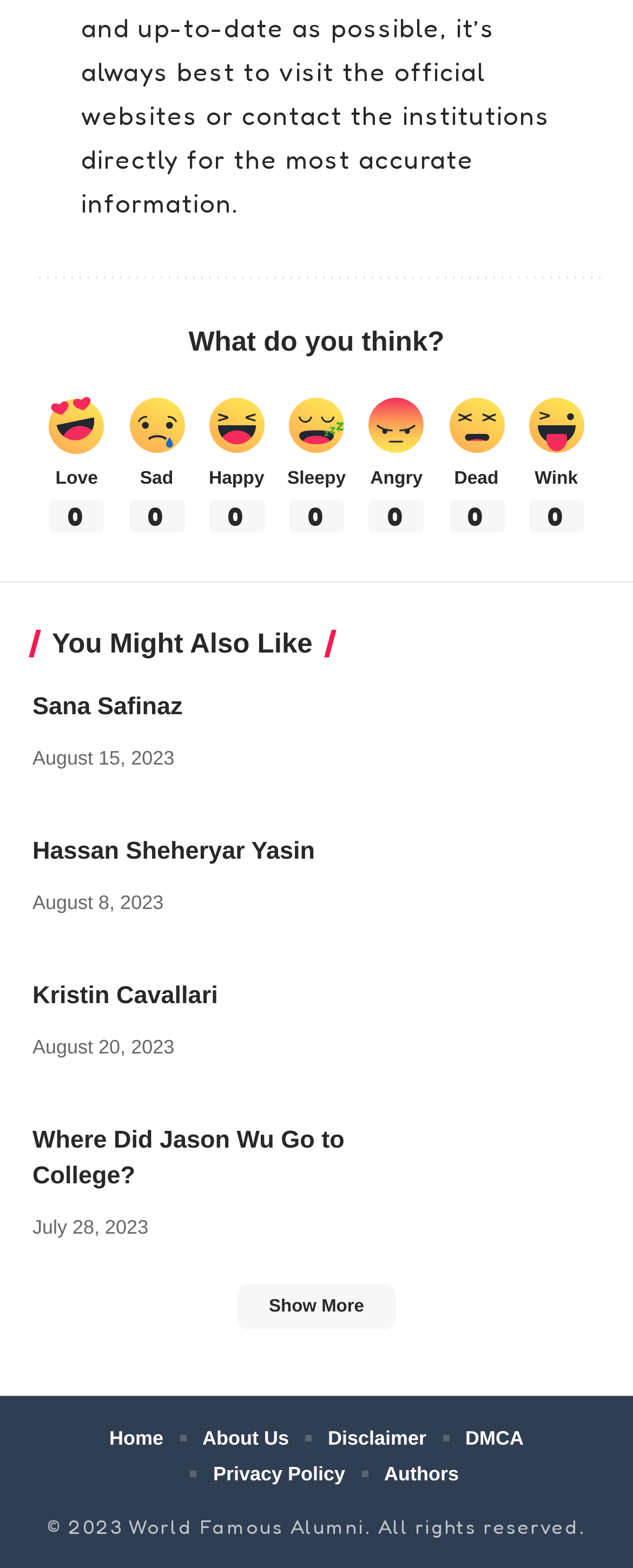Using the provided element description "title="Sana Safinaz"", determine the bounding box coordinates of the UI element.

[0.692, 0.44, 0.949, 0.502]